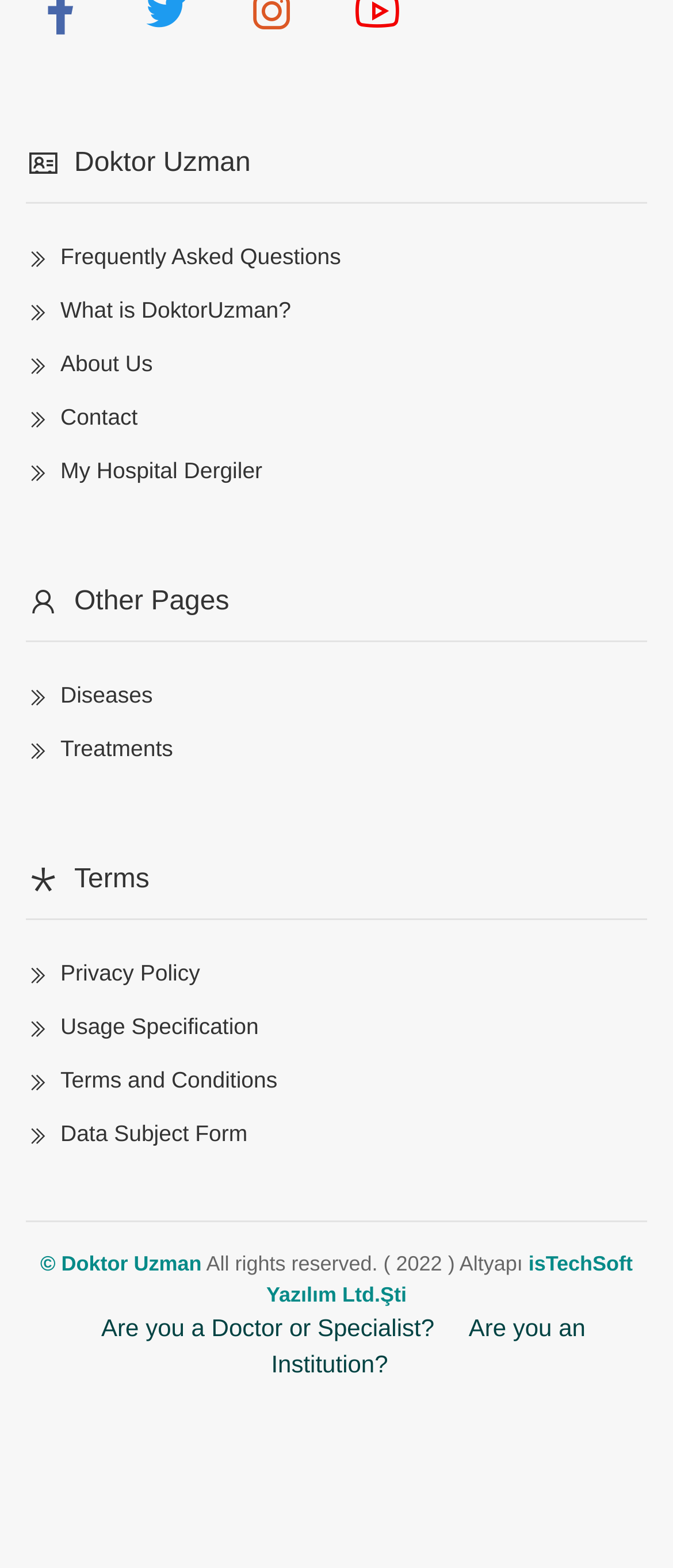Identify the bounding box coordinates of the region that should be clicked to execute the following instruction: "Read Blog & News".

None